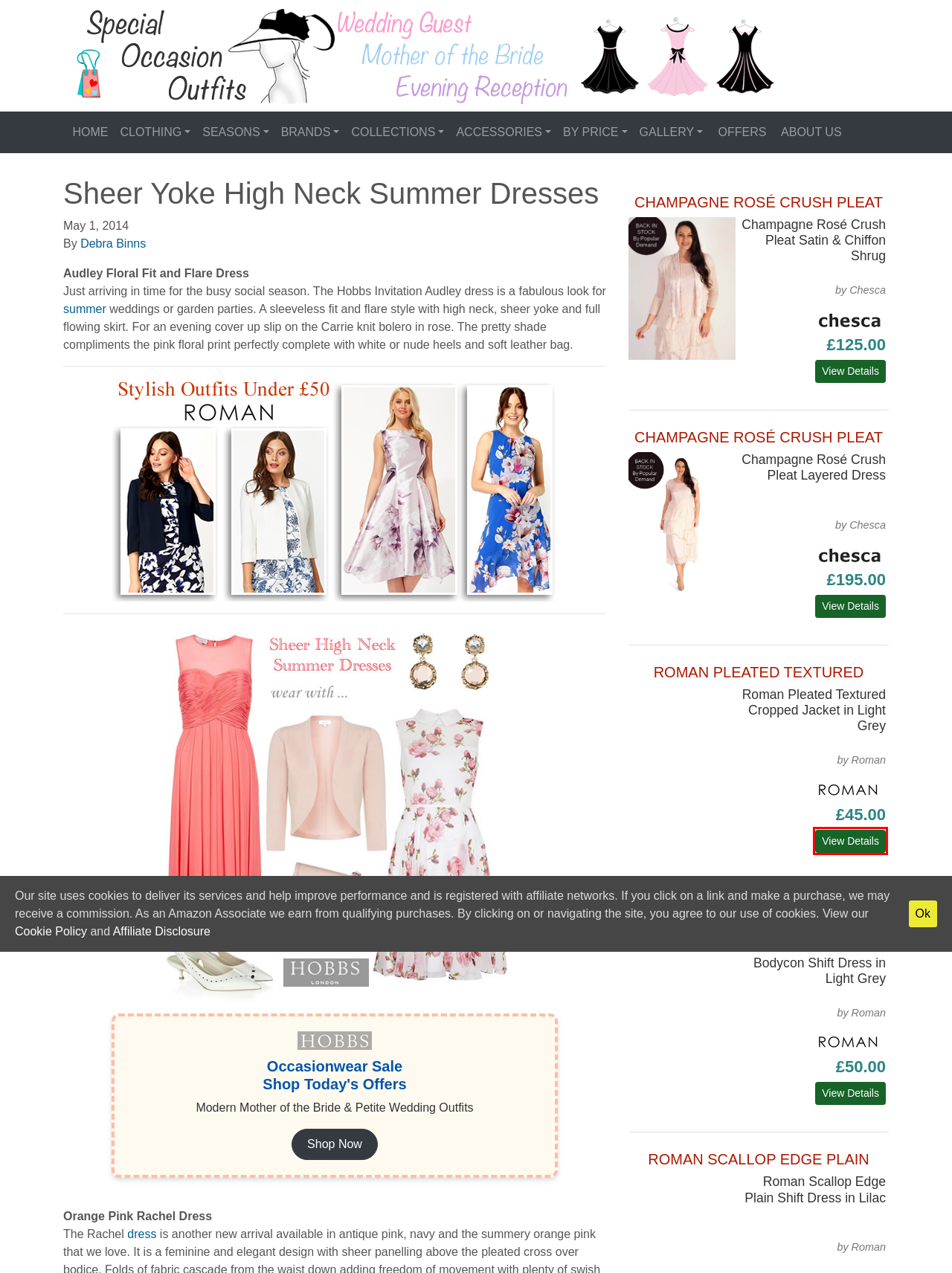You are provided a screenshot of a webpage featuring a red bounding box around a UI element. Choose the webpage description that most accurately represents the new webpage after clicking the element within the red bounding box. Here are the candidates:
A. Debra Binns, Author at Mother of the Bride Outfits 2024 Wedding & Occasionwear
B. Champagne Rosé Crush Pleat Satin & Chiffon Shrug | Chesca Direct
C. Occasion Dresses Mother of the Bride Jersey Shift Midi Maxi Dress
D. Lilac Scallop Edge Plain Shift Dress | Roman UK
E. Light Grey Pleated Textured Cropped Jacket | Roman UK
F. Champagne Rosé Crush Pleat Layered Dress | Chesca Direct
G. About Cookies
H. Hobbs UK | Shop Women's Clothing & Elegant Occasionwear |

E